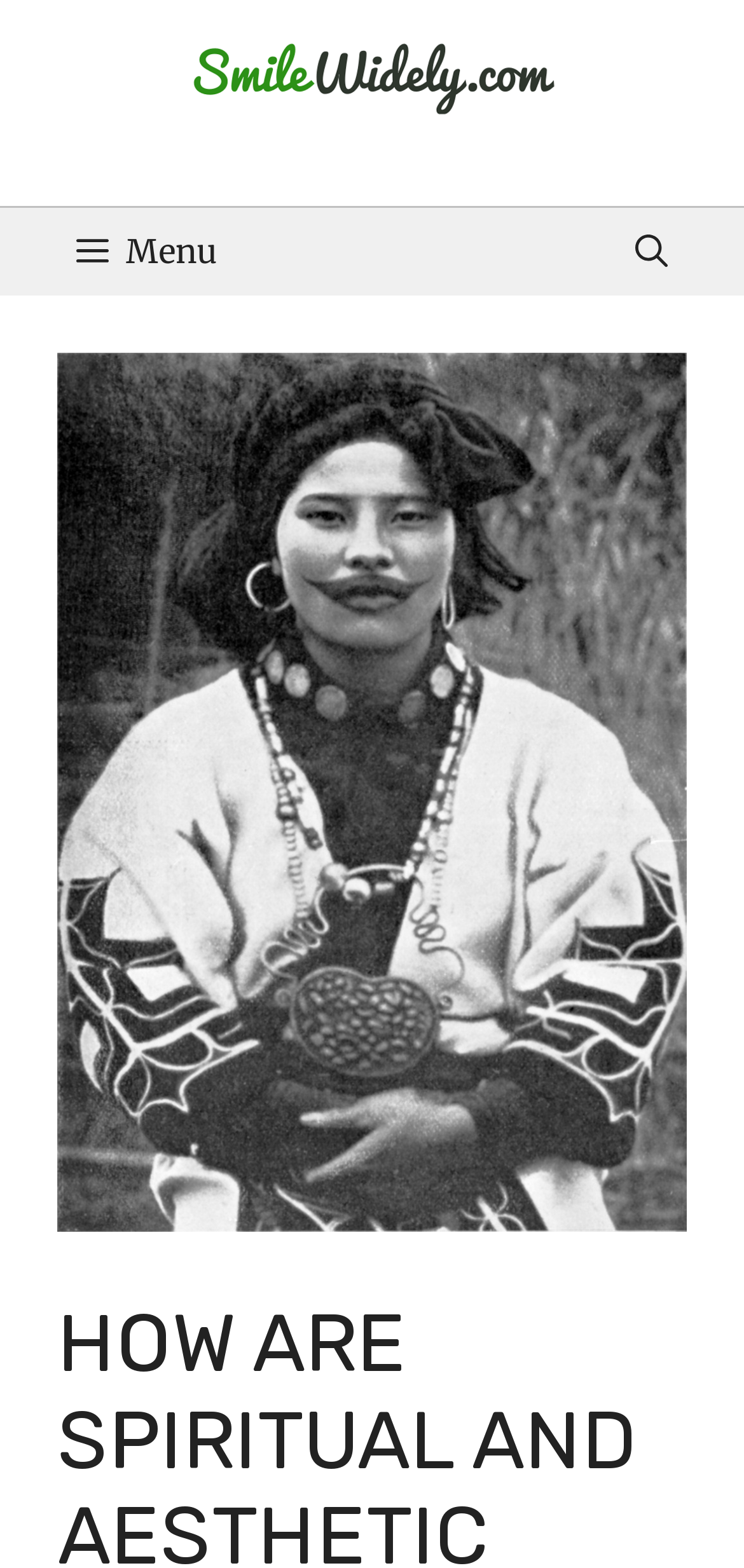Generate an in-depth caption that captures all aspects of the webpage.

The webpage appears to be an article or blog post about shamanic traditions, specifically focusing on tongue cutting rituals and their spiritual and aesthetic significance. 

At the top of the page, there is a banner that spans the entire width, containing a link to the website "Smile Widely" and an image with the same name. 

Below the banner, a navigation menu is situated, featuring a "Menu" button on the left and an "Open search" button on the right. The "Open search" button is accompanied by an image of a woman with tattoos and traditional jewelry, which seems to be related to the topic of shamanic traditions.

The main content of the webpage is not explicitly described in the accessibility tree, but based on the meta description, it likely delves into the practices and significance of tongue cutting rituals in shamanic traditions, exploring their impact on spiritual and aesthetic transformations.